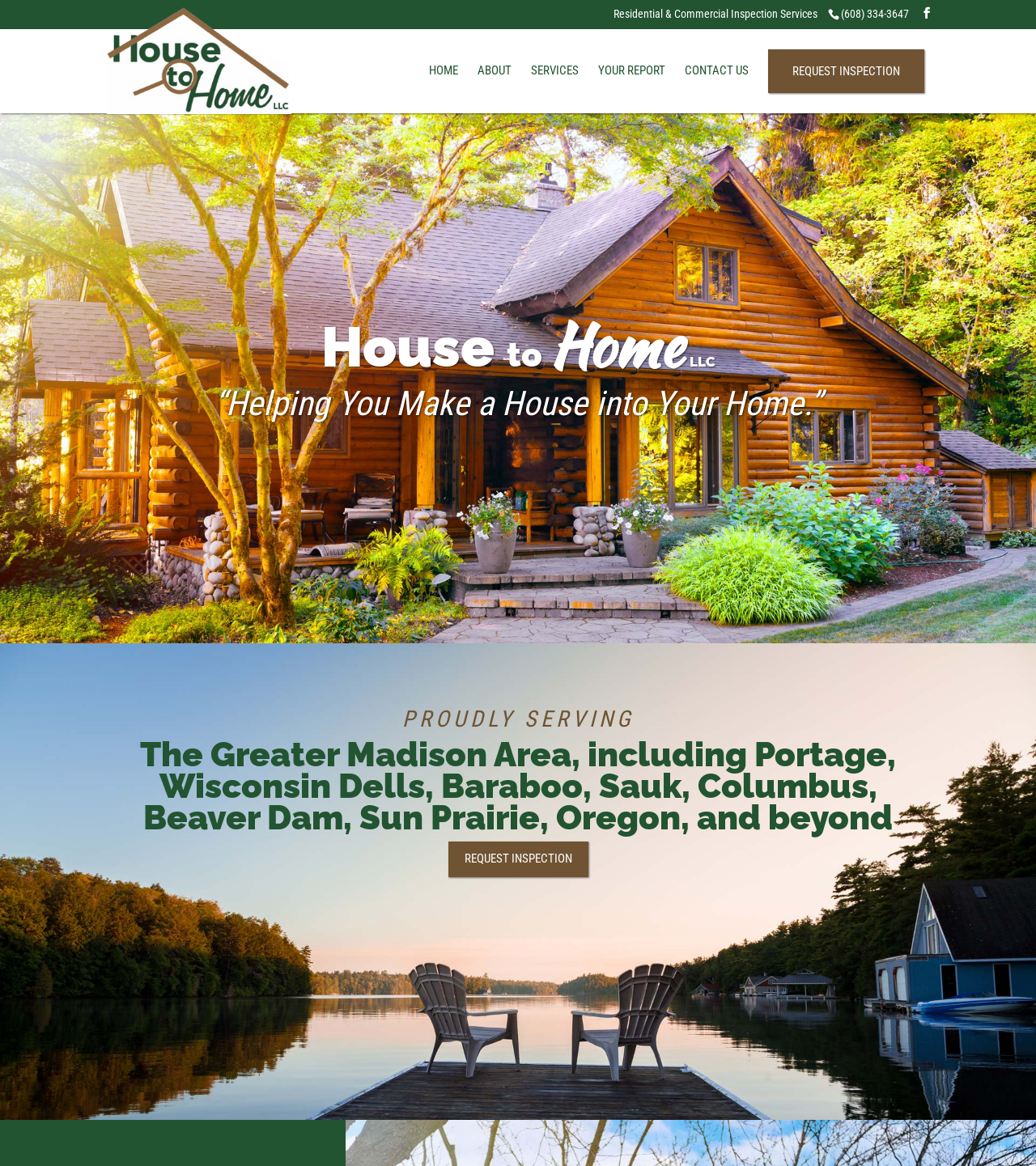Ascertain the bounding box coordinates for the UI element detailed here: "Contact Us". The coordinates should be provided as [left, top, right, bottom] with each value being a float between 0 and 1.

[0.661, 0.055, 0.723, 0.065]